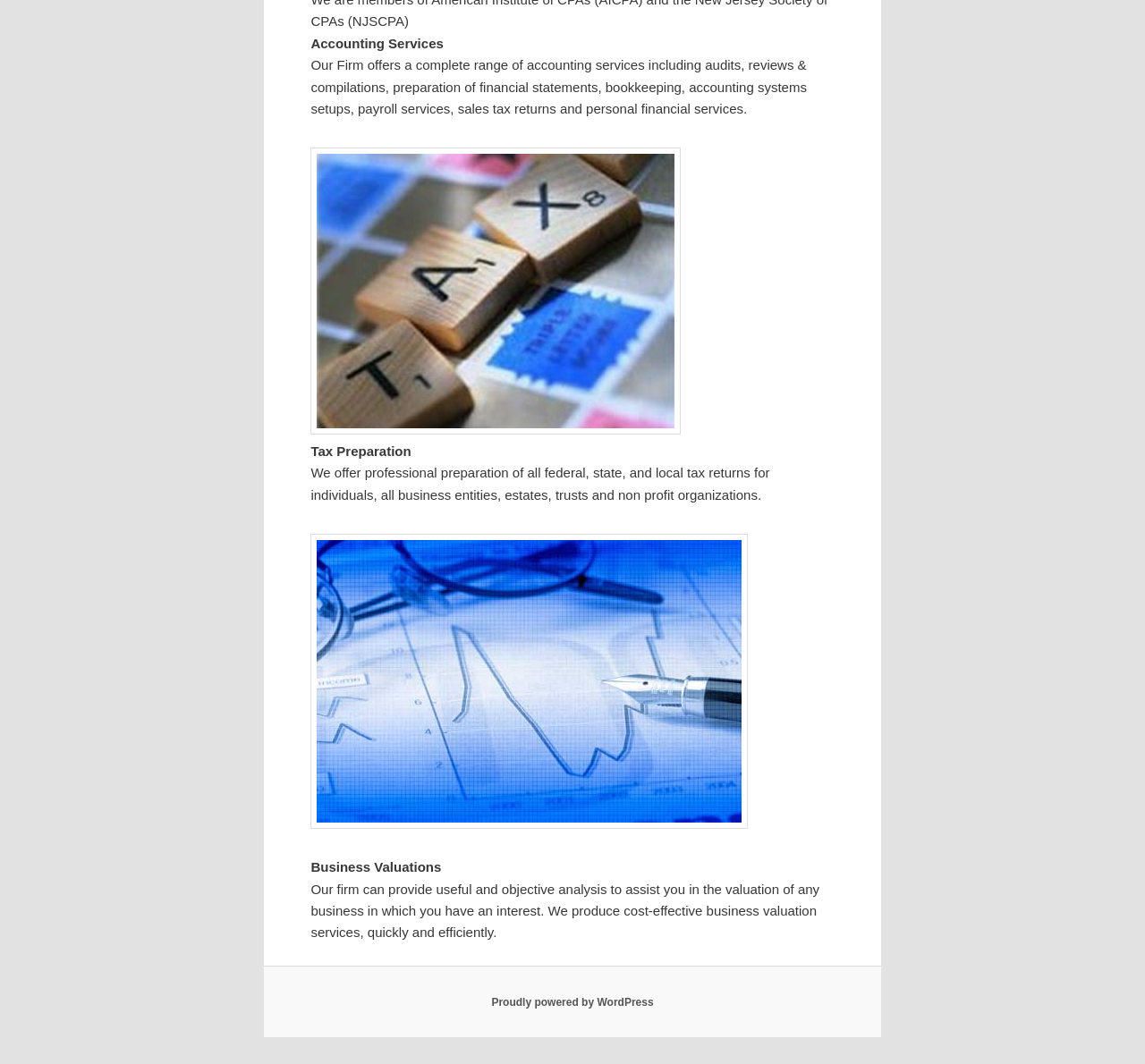Please reply with a single word or brief phrase to the question: 
What services are offered by the firm?

Accounting services